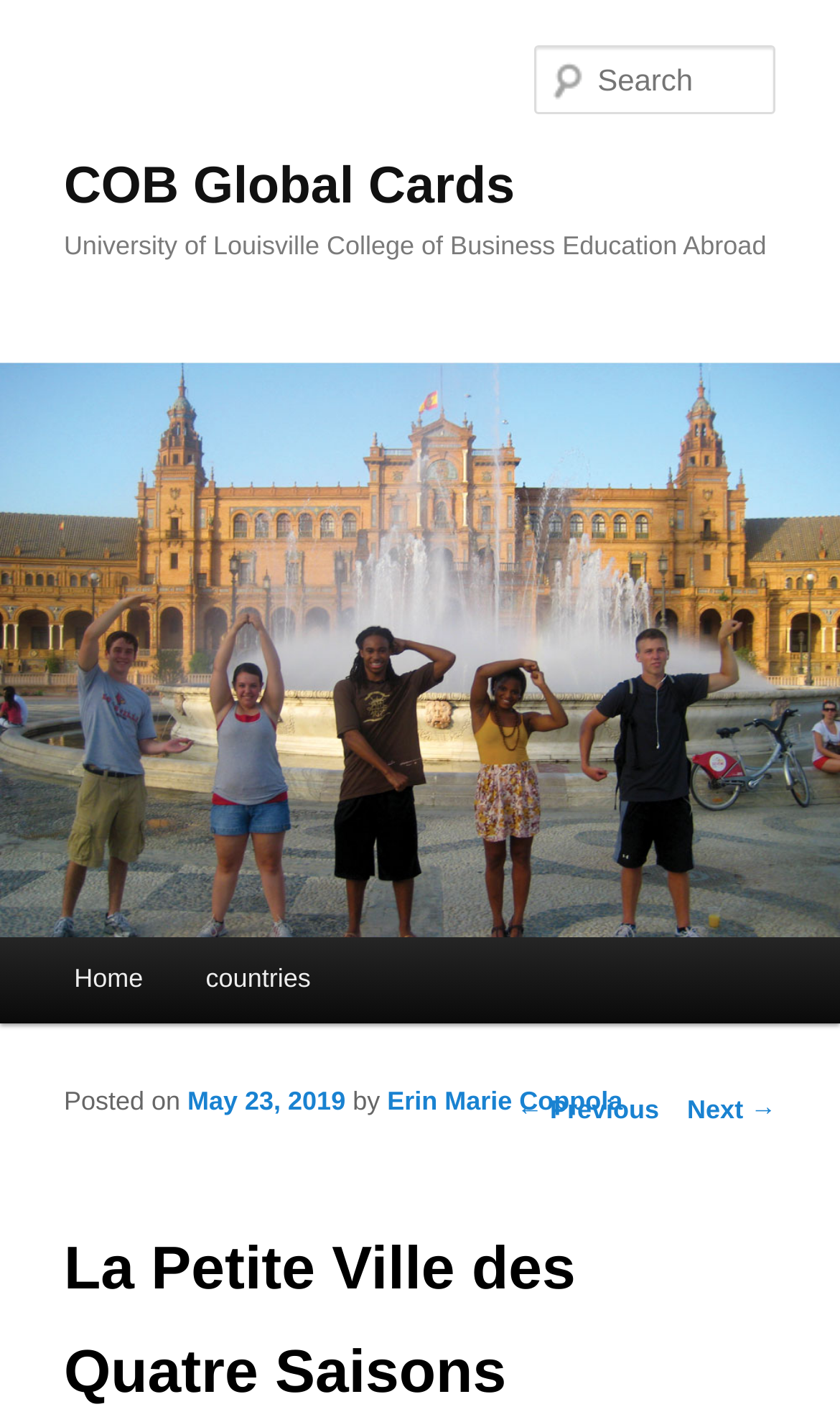Find the bounding box coordinates for the element described here: "countries".

[0.208, 0.662, 0.407, 0.722]